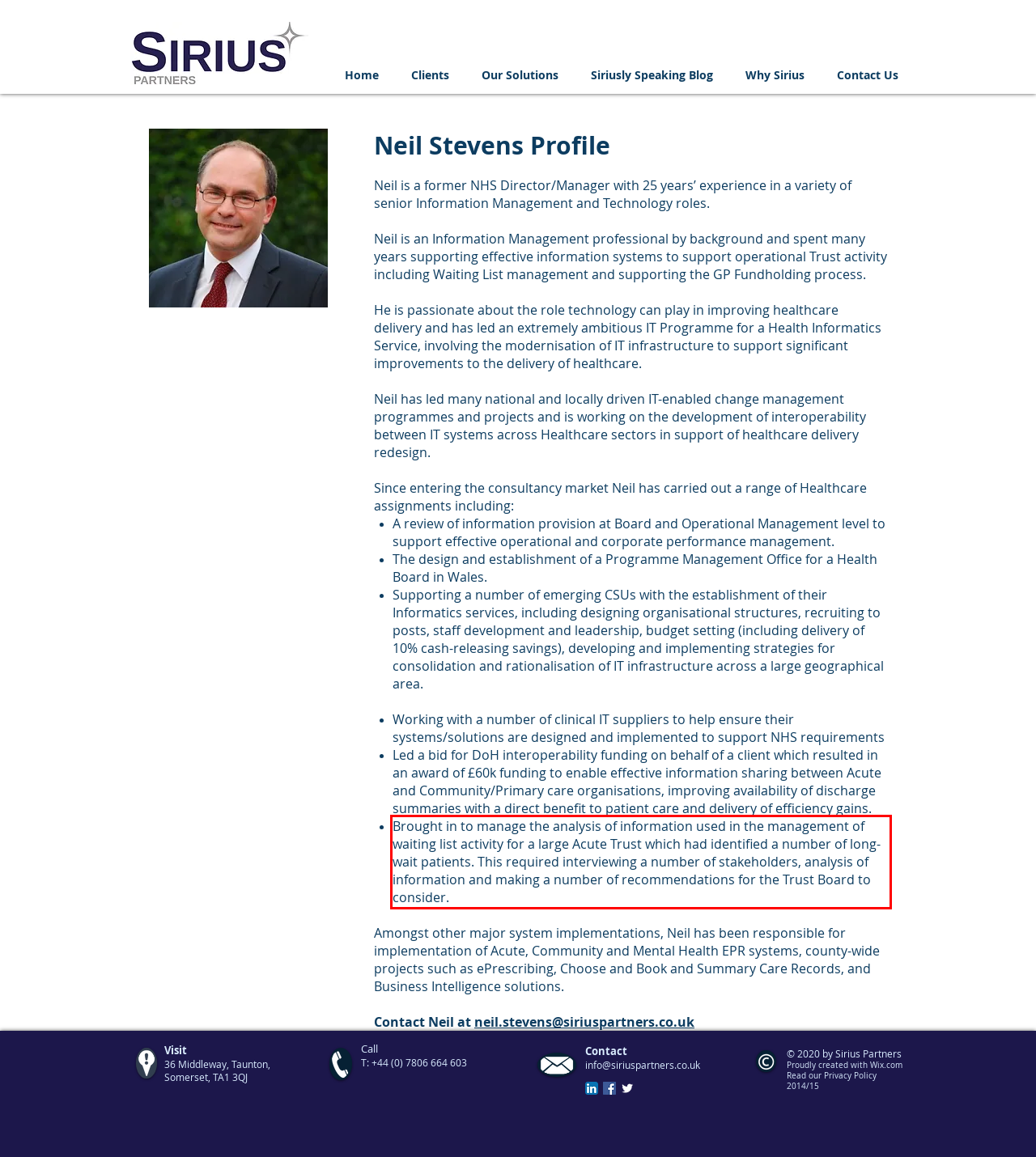Given a screenshot of a webpage with a red bounding box, extract the text content from the UI element inside the red bounding box.

Brought in to manage the analysis of information used in the management of waiting list activity for a large Acute Trust which had identified a number of long-wait patients. This required interviewing a number of stakeholders, analysis of information and making a number of recommendations for the Trust Board to consider.